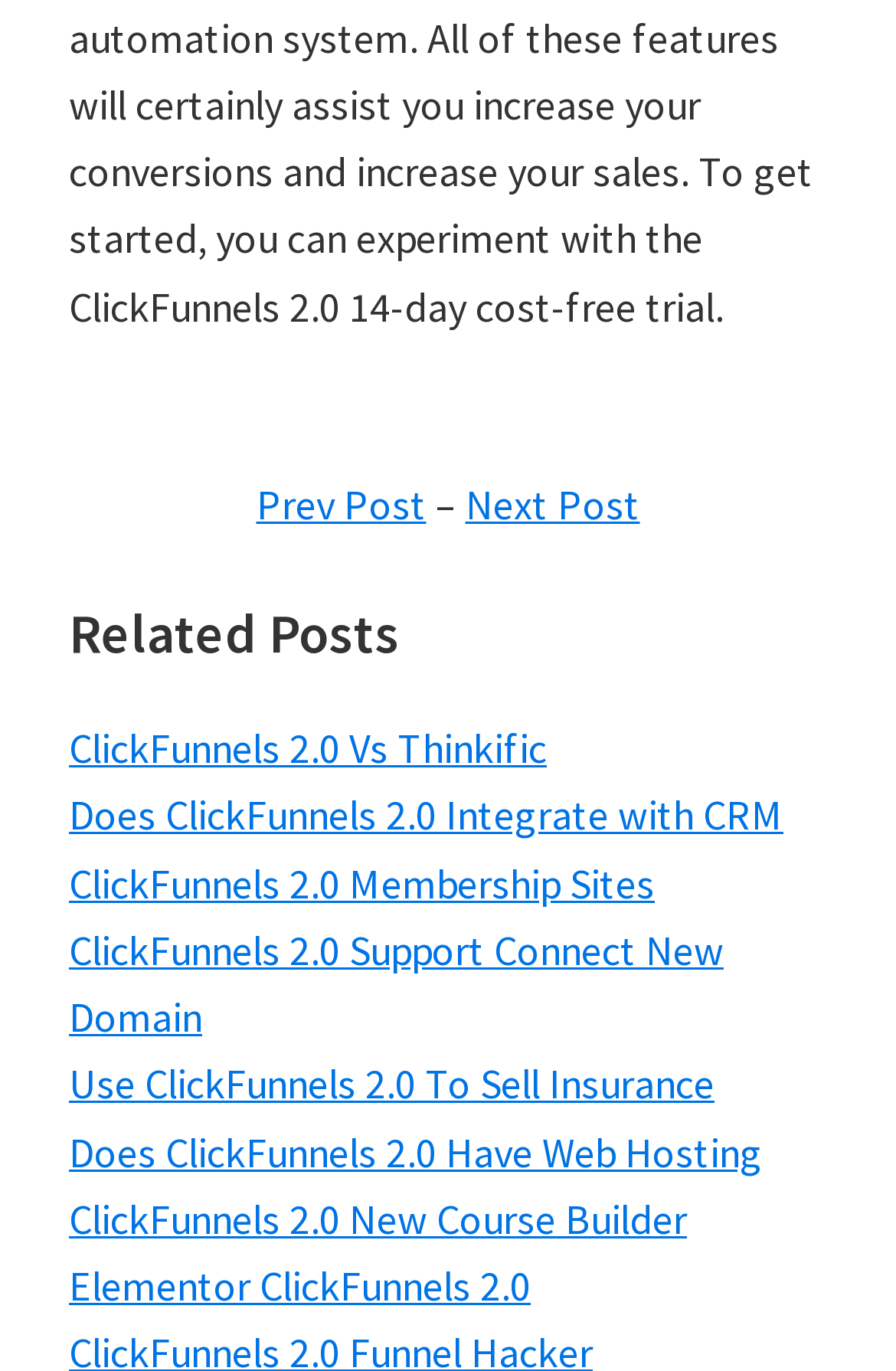Please find the bounding box coordinates of the clickable region needed to complete the following instruction: "go to previous post". The bounding box coordinates must consist of four float numbers between 0 and 1, i.e., [left, top, right, bottom].

[0.286, 0.349, 0.476, 0.387]